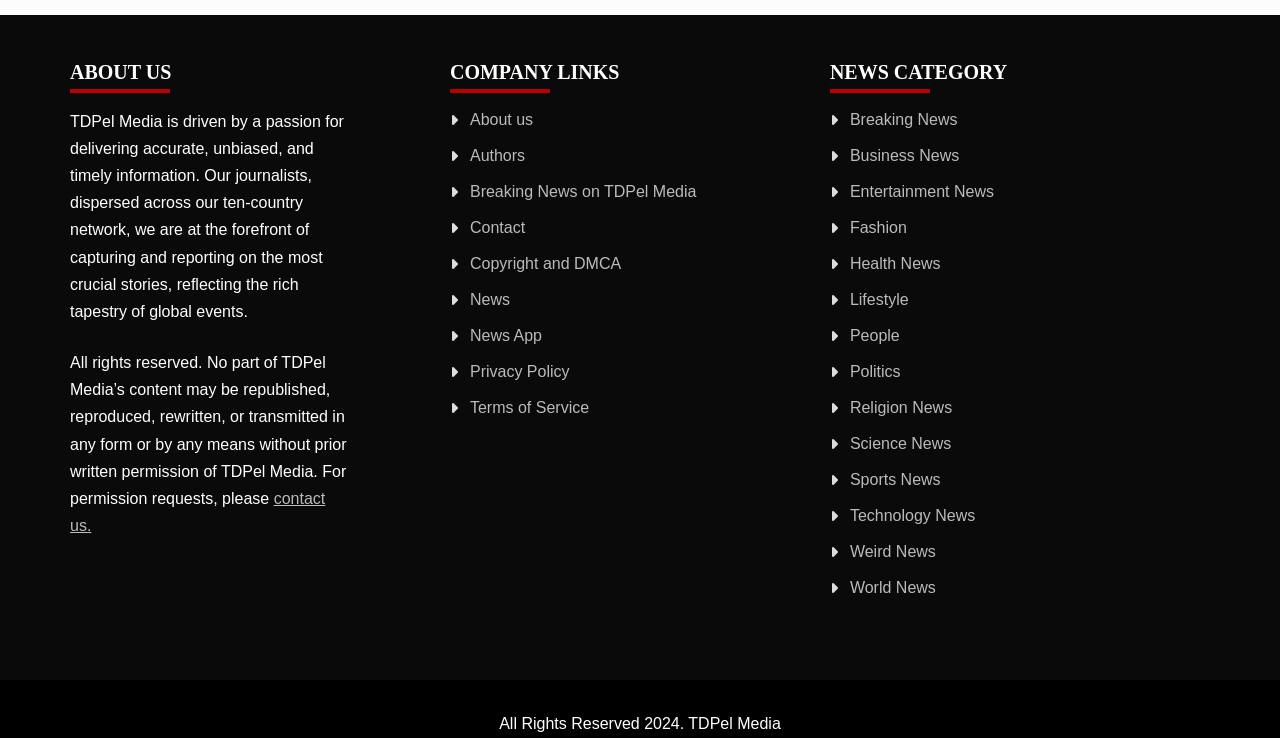Identify the bounding box coordinates of the region that should be clicked to execute the following instruction: "Visit the ABOUT US page".

None